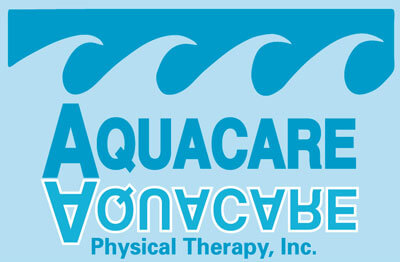Generate a detailed caption for the image.

The image features the logo of Aquacare Physical Therapy, Inc. It prominently displays the word "Aquacare" in a stylized, bold font that captures attention with its vibrant blue color against a light blue background. Above the text, there are artistic representations of ocean waves, reinforcing the aquatic theme associated with the therapy service. The design emphasizes a sense of movement and health, which aligns with the company's focus on physical therapy and rehabilitation. The logo reflects Aquacare's identity and its commitment to providing specialized physical therapy services.